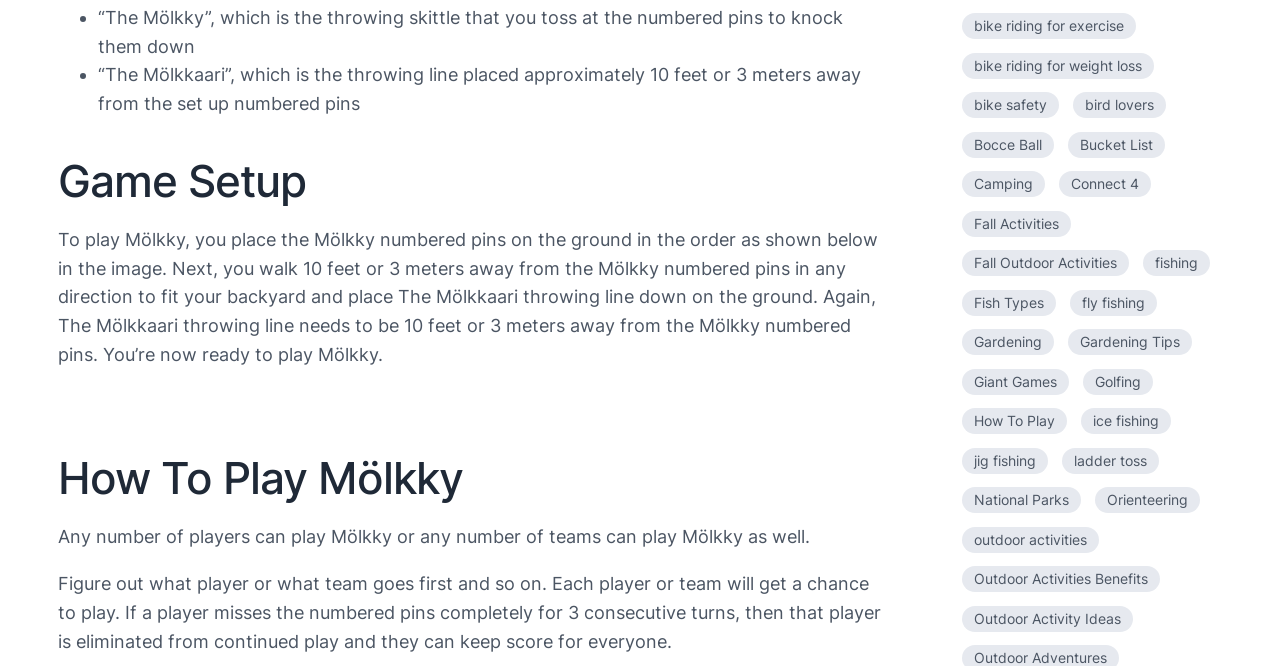Identify the bounding box coordinates of the clickable region required to complete the instruction: "Go to the 'What We Do' page". The coordinates should be given as four float numbers within the range of 0 and 1, i.e., [left, top, right, bottom].

None